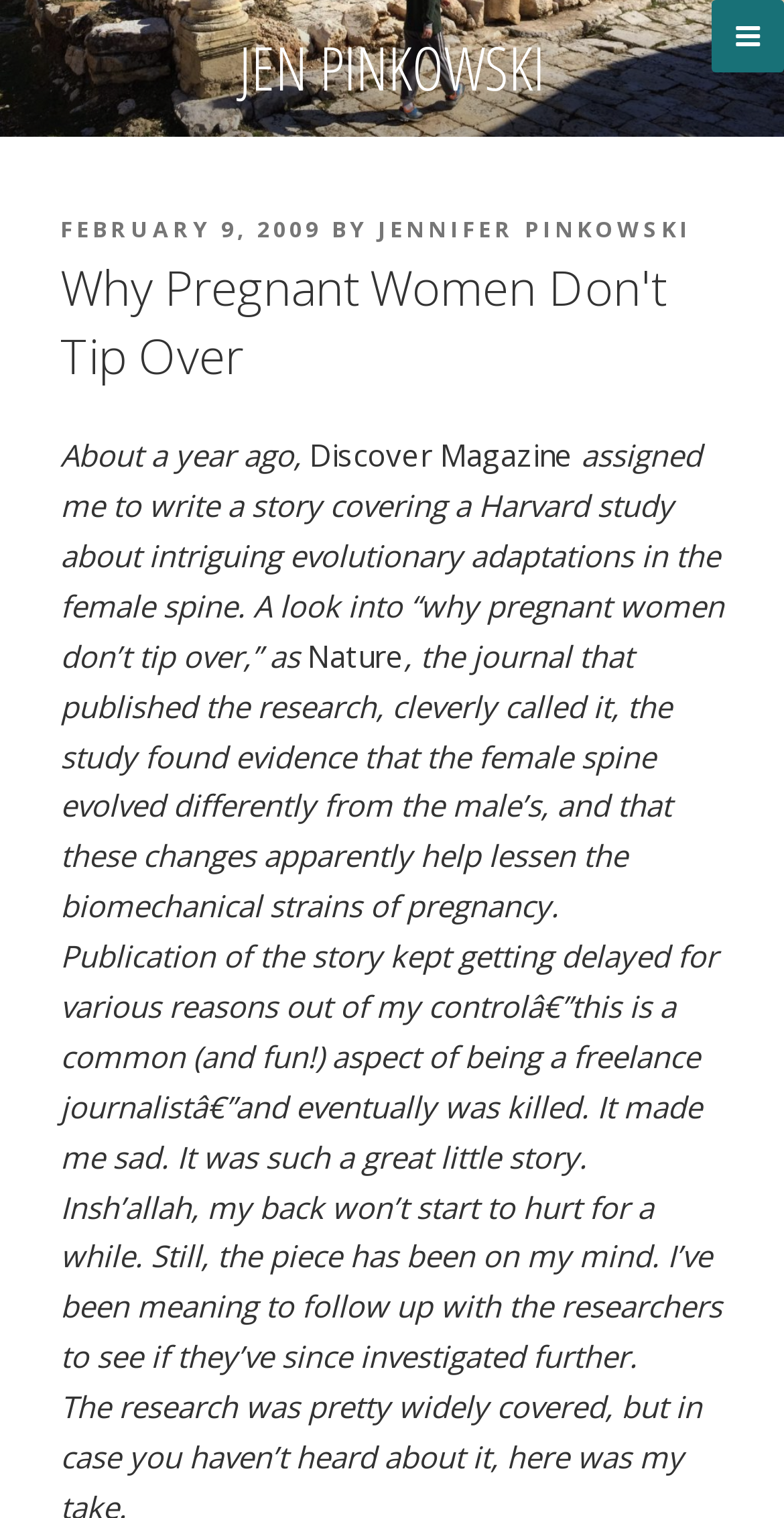What magazine assigned the author to write the story?
From the image, respond with a single word or phrase.

Discover Magazine